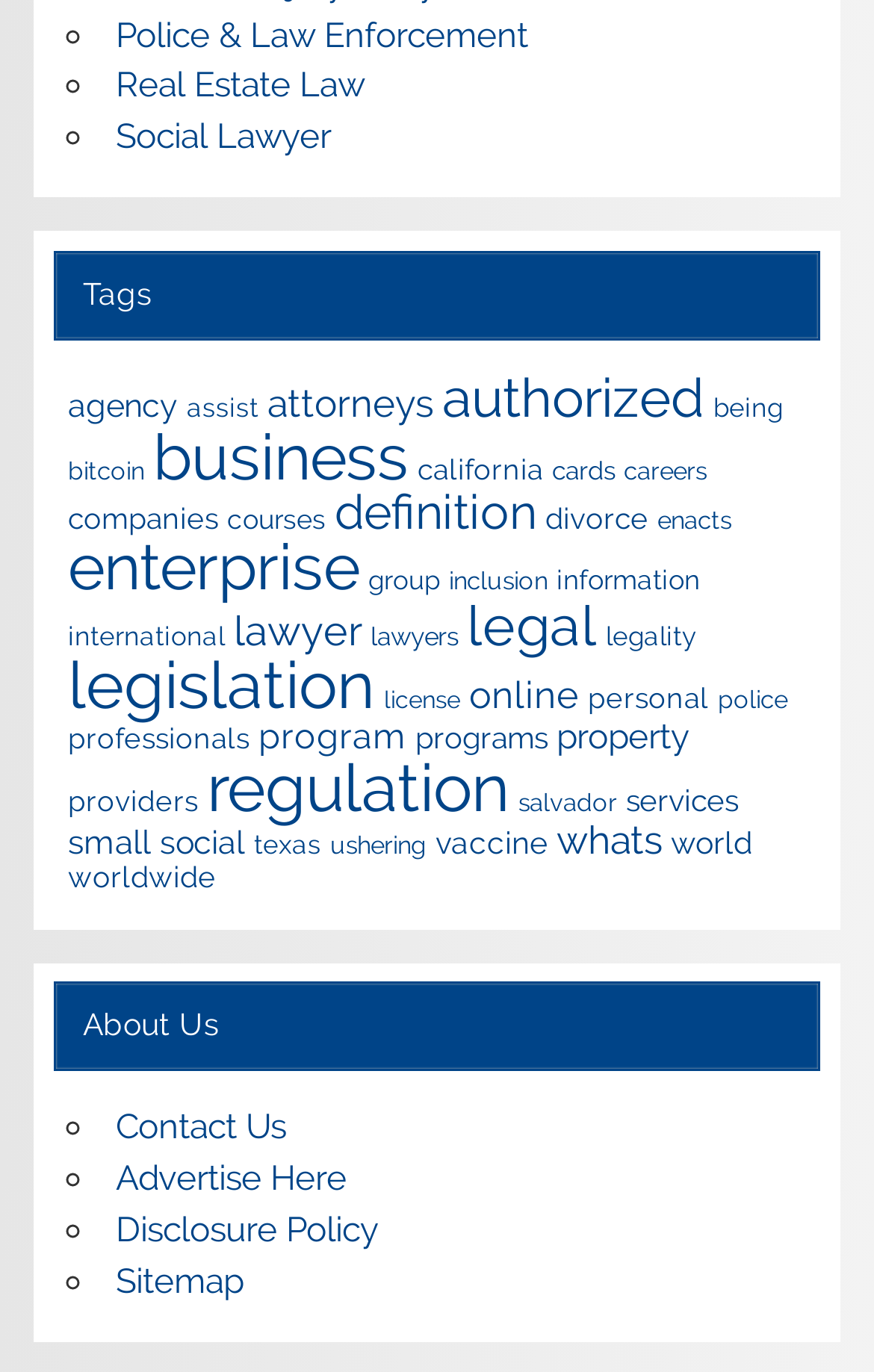Specify the bounding box coordinates of the area that needs to be clicked to achieve the following instruction: "Click the link to Words".

None